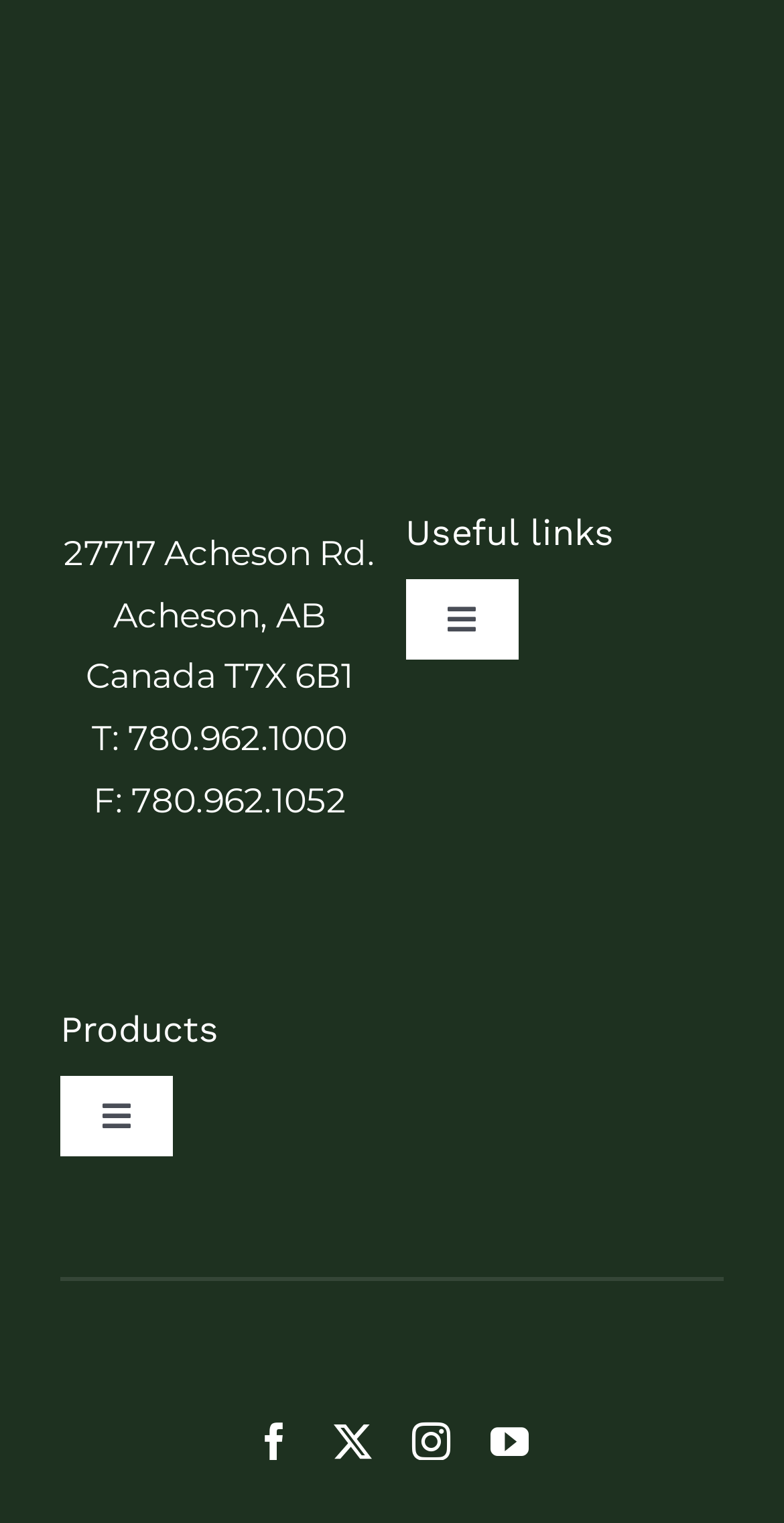Can you specify the bounding box coordinates of the area that needs to be clicked to fulfill the following instruction: "Visit the Utility page"?

[0.0, 0.759, 1.0, 0.844]